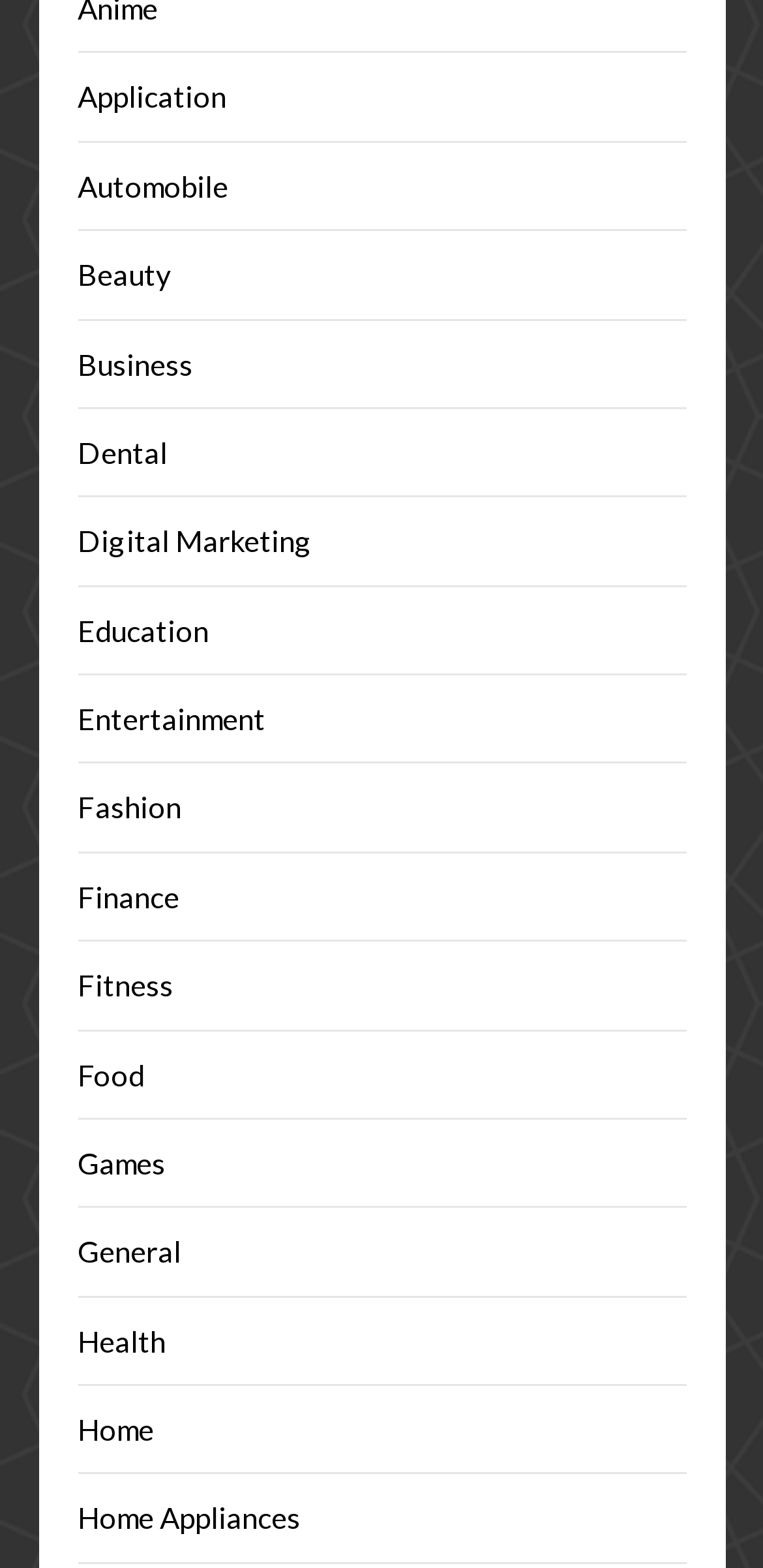Locate the bounding box of the UI element described in the following text: "Automobile".

[0.101, 0.107, 0.299, 0.13]